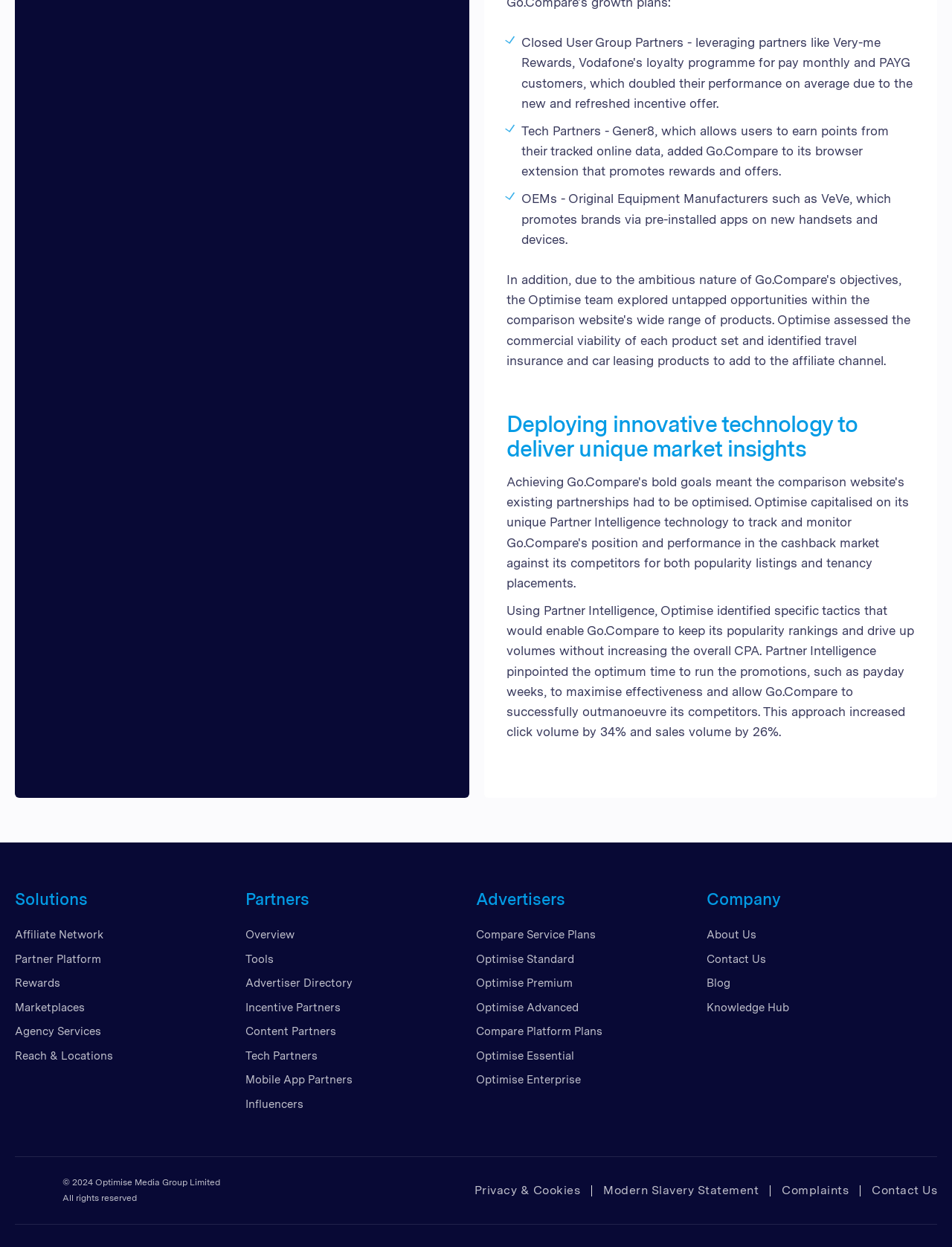What is the name of the service plan mentioned in the Advertisers section?
Answer the question with a single word or phrase, referring to the image.

Optimise Standard